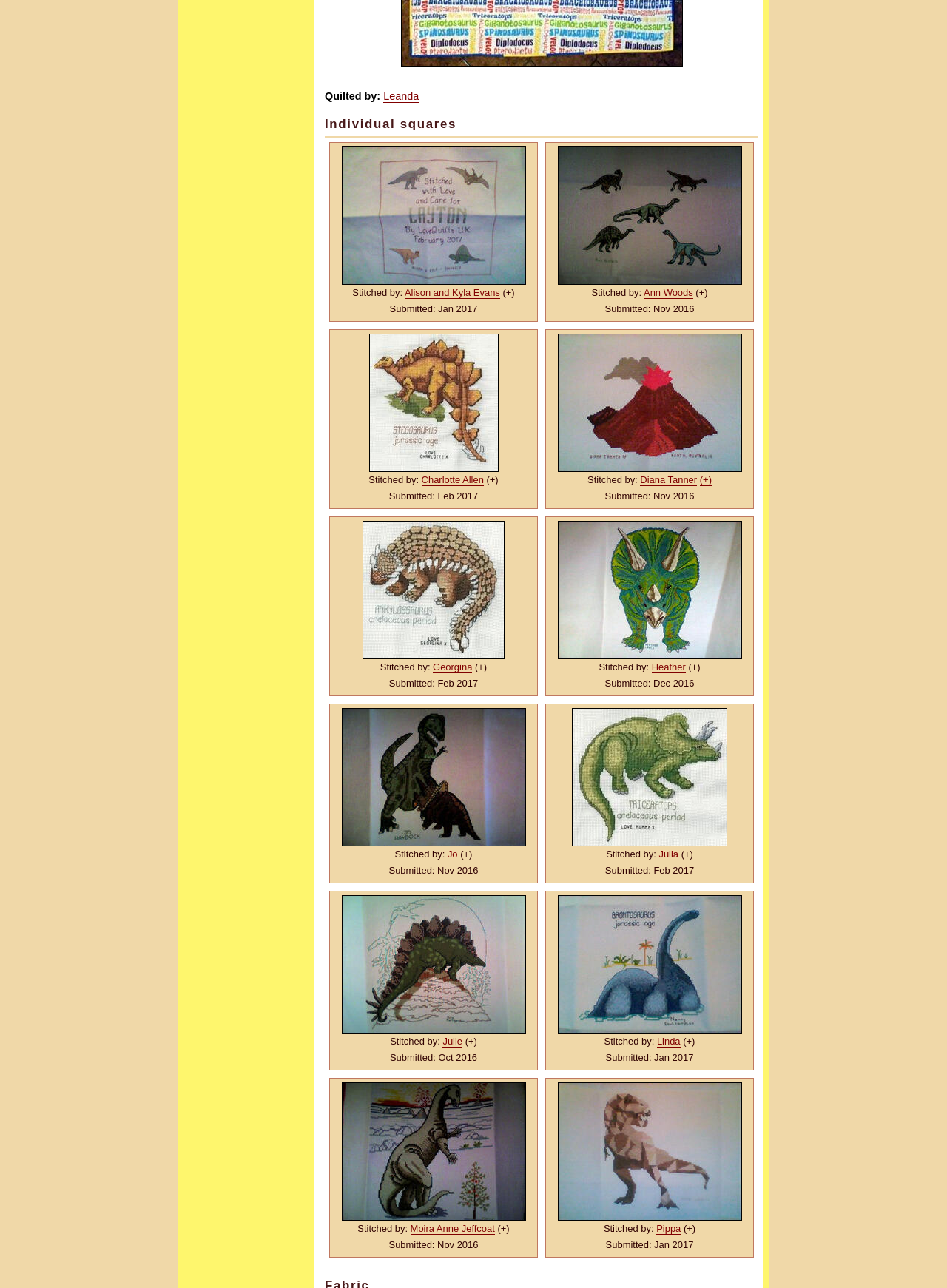What is the submission date of the cross stitch square by Julia?
Please provide a single word or phrase based on the screenshot.

Feb 2017